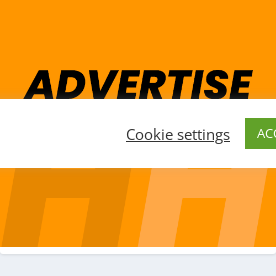Provide an in-depth description of the image you see.

The image prominently features the word "ADVERTISE" in bold, eye-catching letters against a vibrant orange background, which conveys a sense of urgency and visibility. Below this striking headline, there are options presented for user interaction: "Cookie settings" and "ACCEPT," indicating a dialogue about website cookie preferences. This composition is designed to attract attention while facilitating user engagement with the site's advertising and privacy settings.